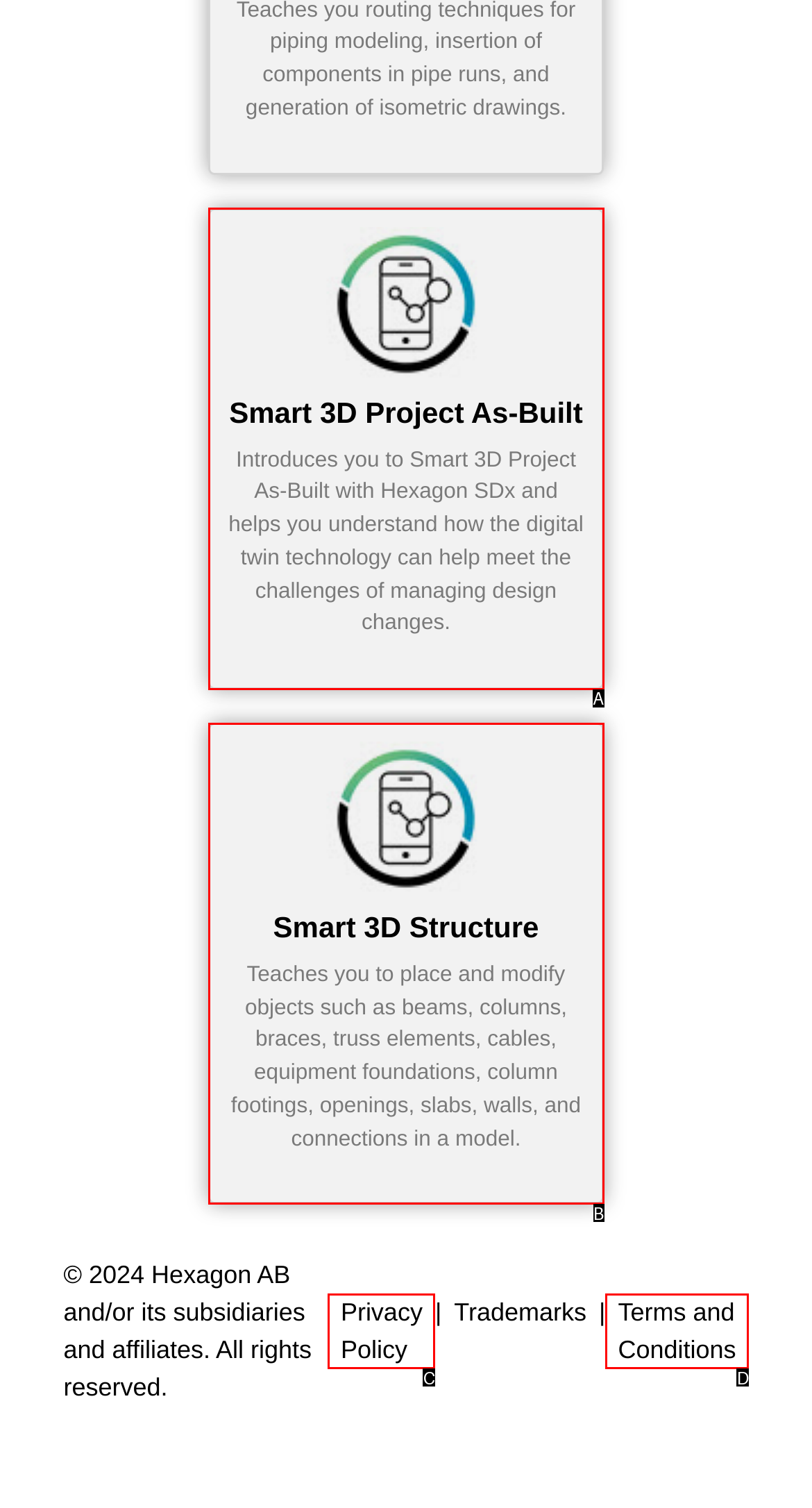Pick the option that best fits the description: Privacy Policy. Reply with the letter of the matching option directly.

C